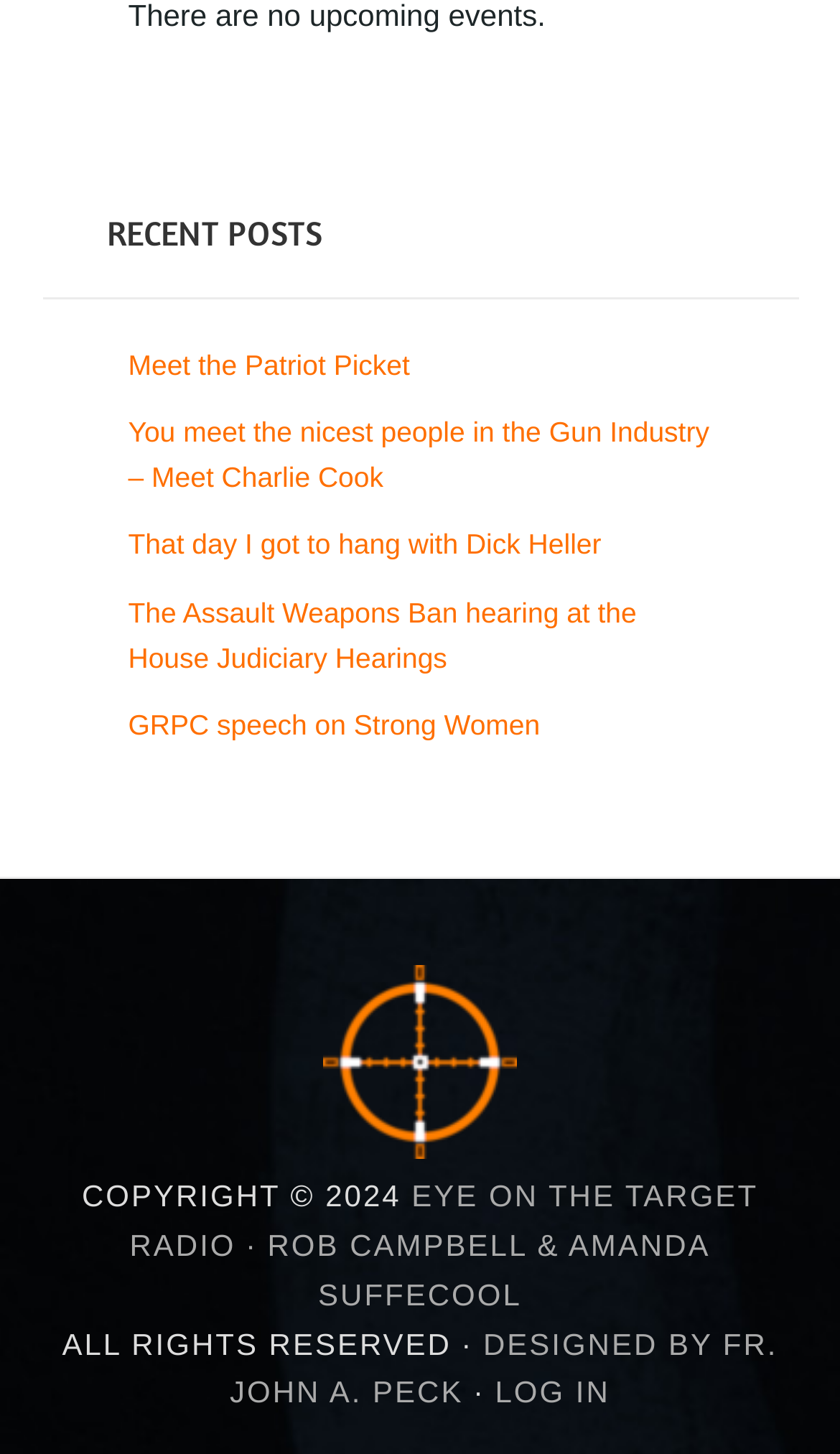Provide your answer in a single word or phrase: 
How many links are there under Recent Posts?

6